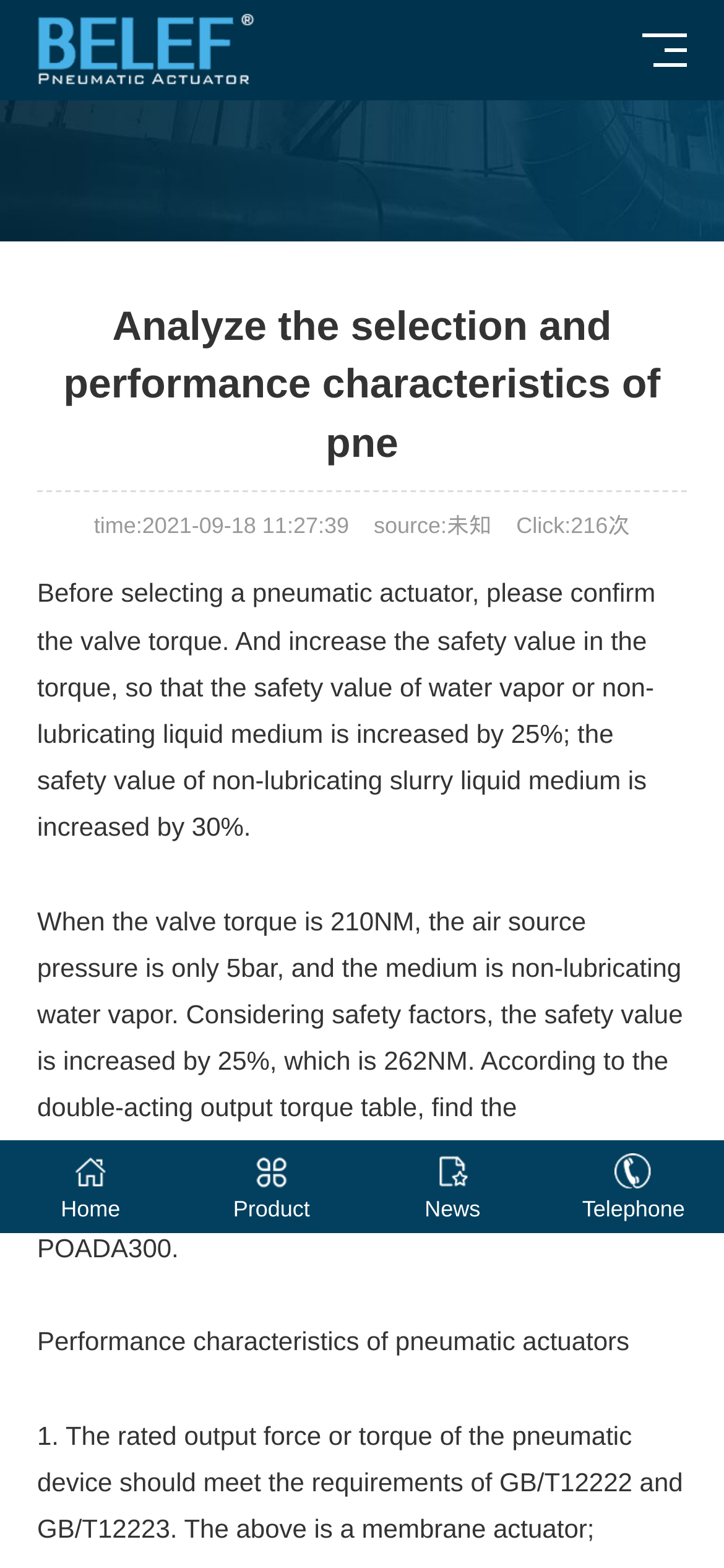What is the model of the pneumatic actuator in the example?
Based on the screenshot, respond with a single word or phrase.

POADA300